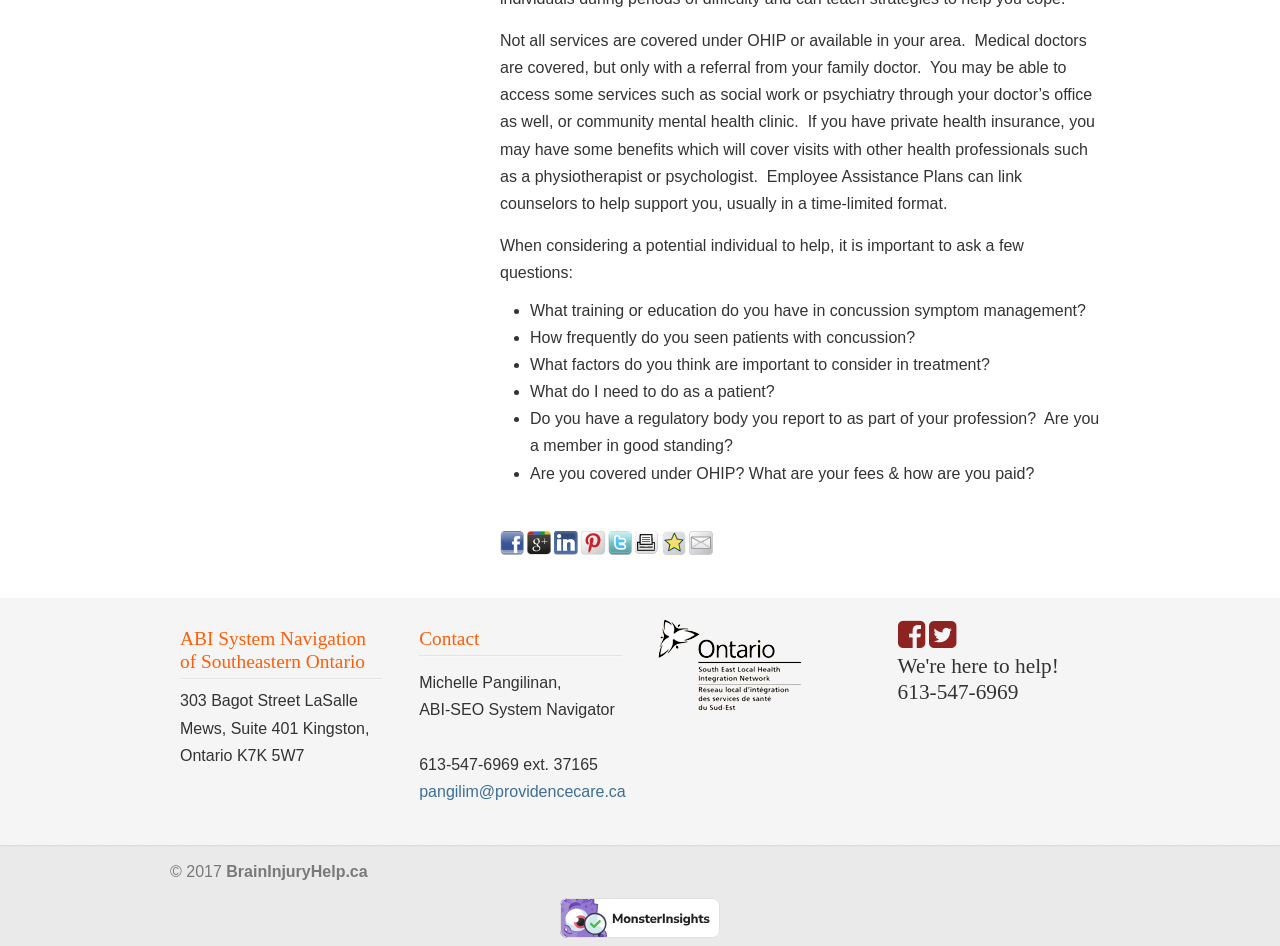Identify the bounding box coordinates of the area you need to click to perform the following instruction: "Contact ABI-SEO System Navigator".

[0.327, 0.741, 0.48, 0.759]